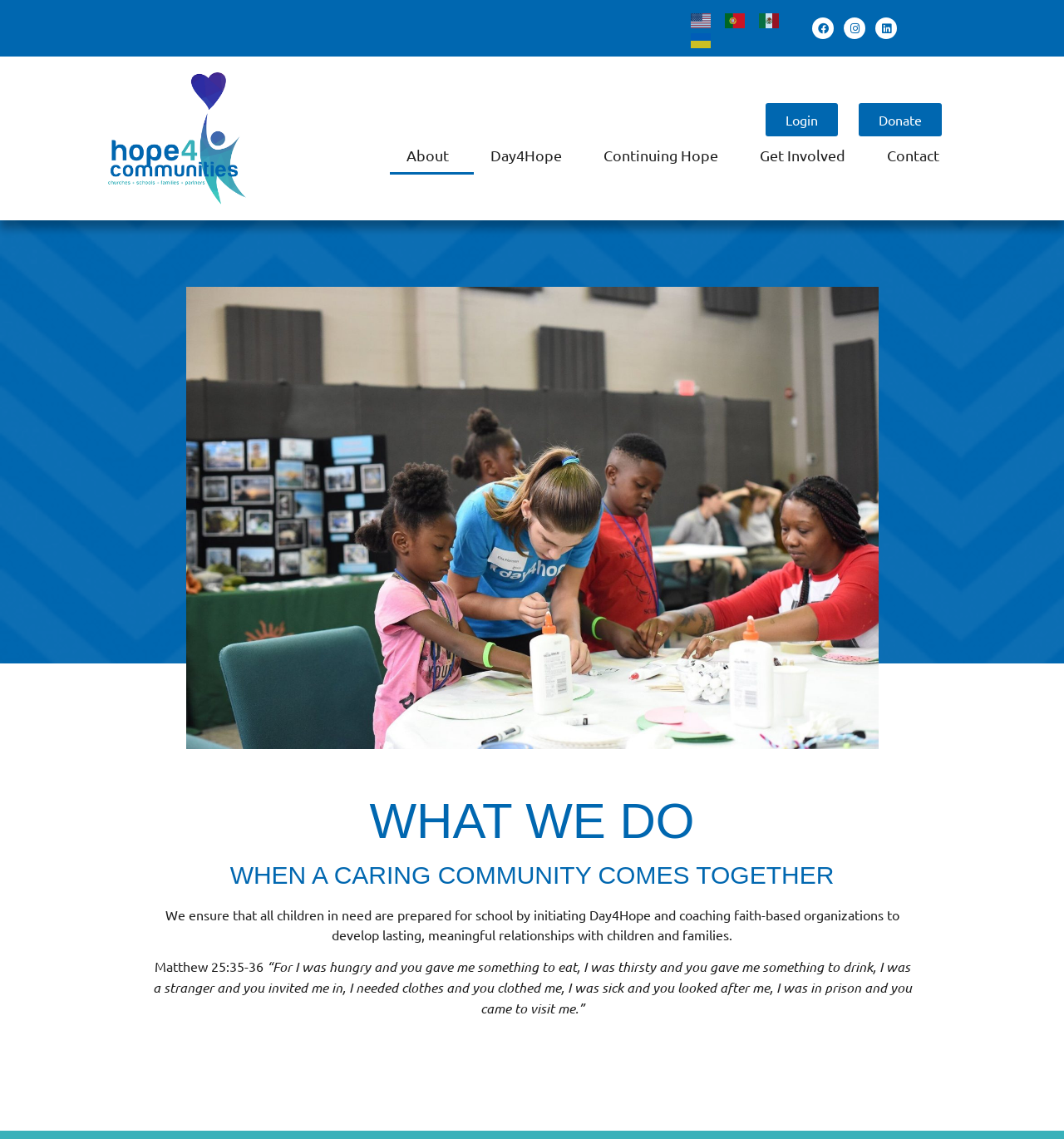What is the Bible verse mentioned?
Please respond to the question with a detailed and informative answer.

I found the Bible verse by reading the text, which mentions 'Matthew 25:35-36'.